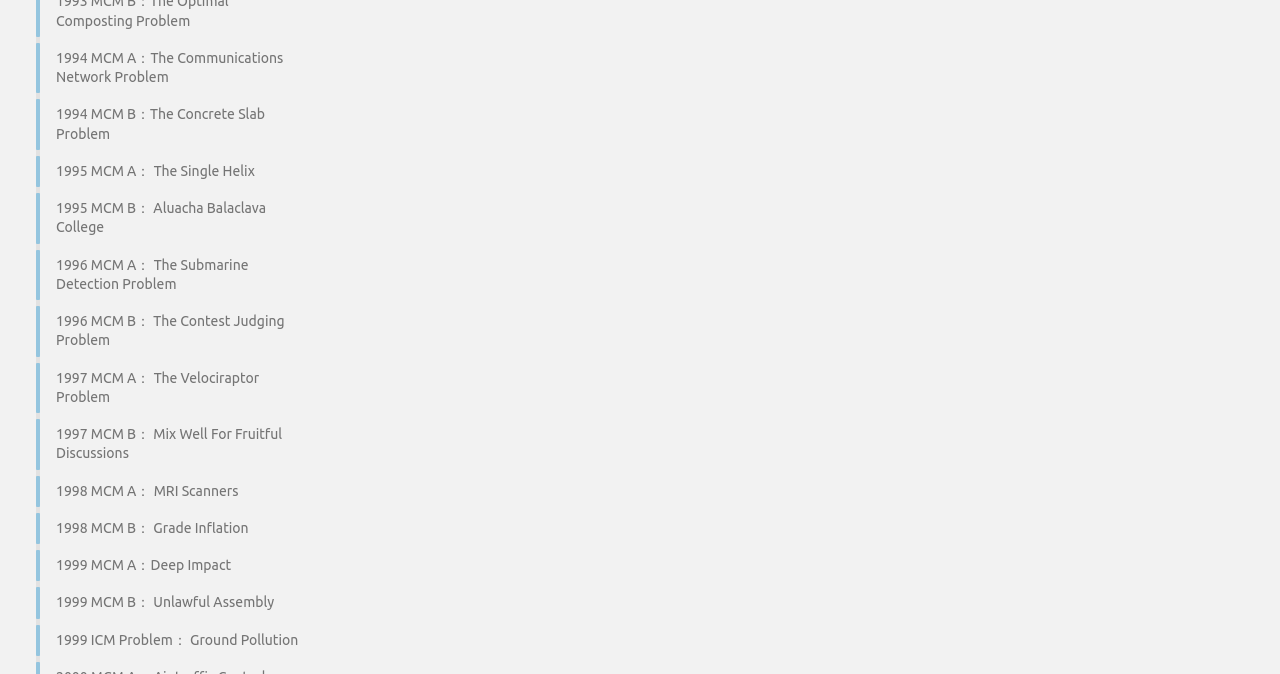Given the element description, predict the bounding box coordinates in the format (top-left x, top-left y, bottom-right x, bottom-right y), using floating point numbers between 0 and 1: 1998 MCM A： MRI Scanners

[0.016, 0.701, 0.248, 0.757]